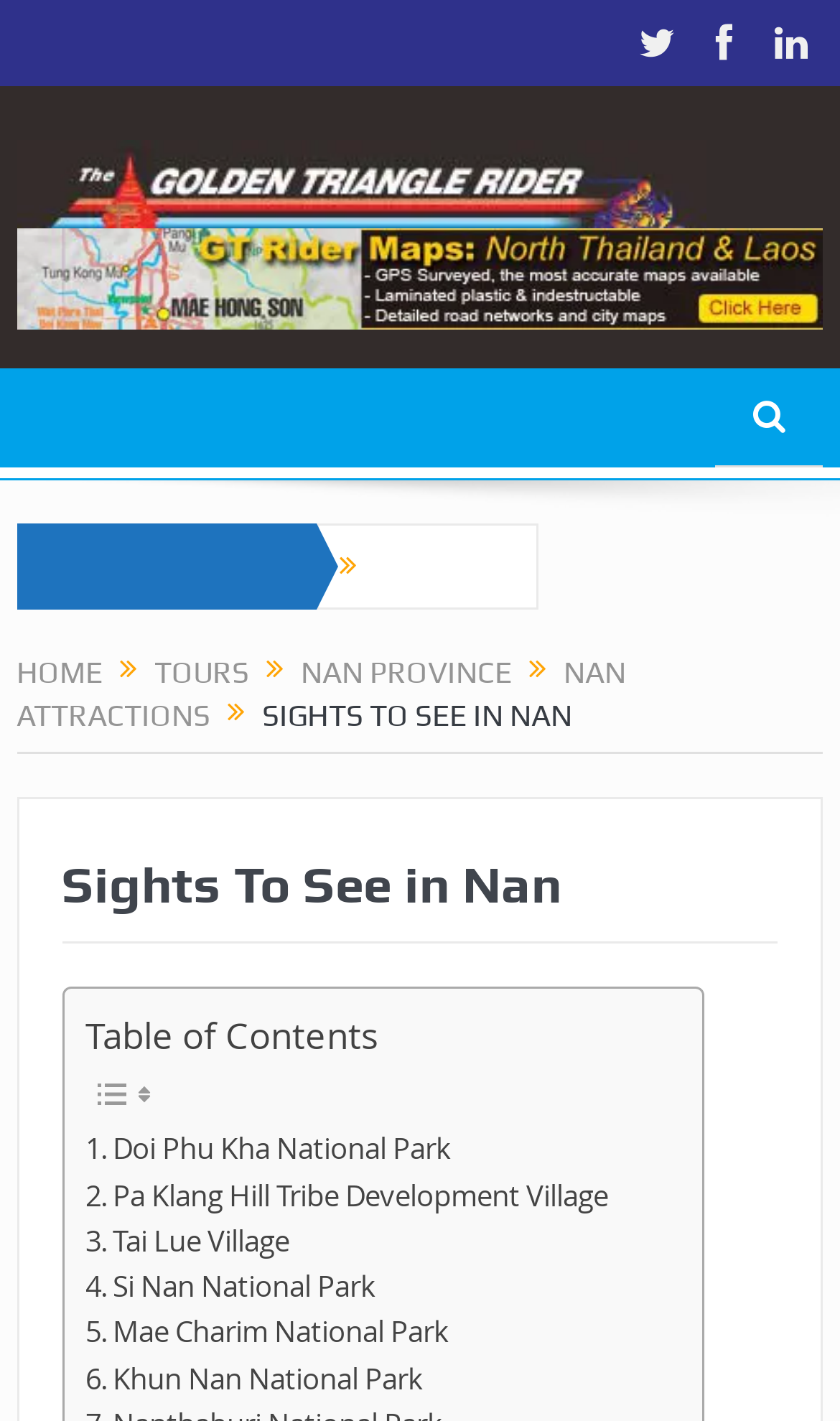Using the webpage screenshot, locate the HTML element that fits the following description and provide its bounding box: "Tai Lue Village".

[0.102, 0.858, 0.345, 0.89]